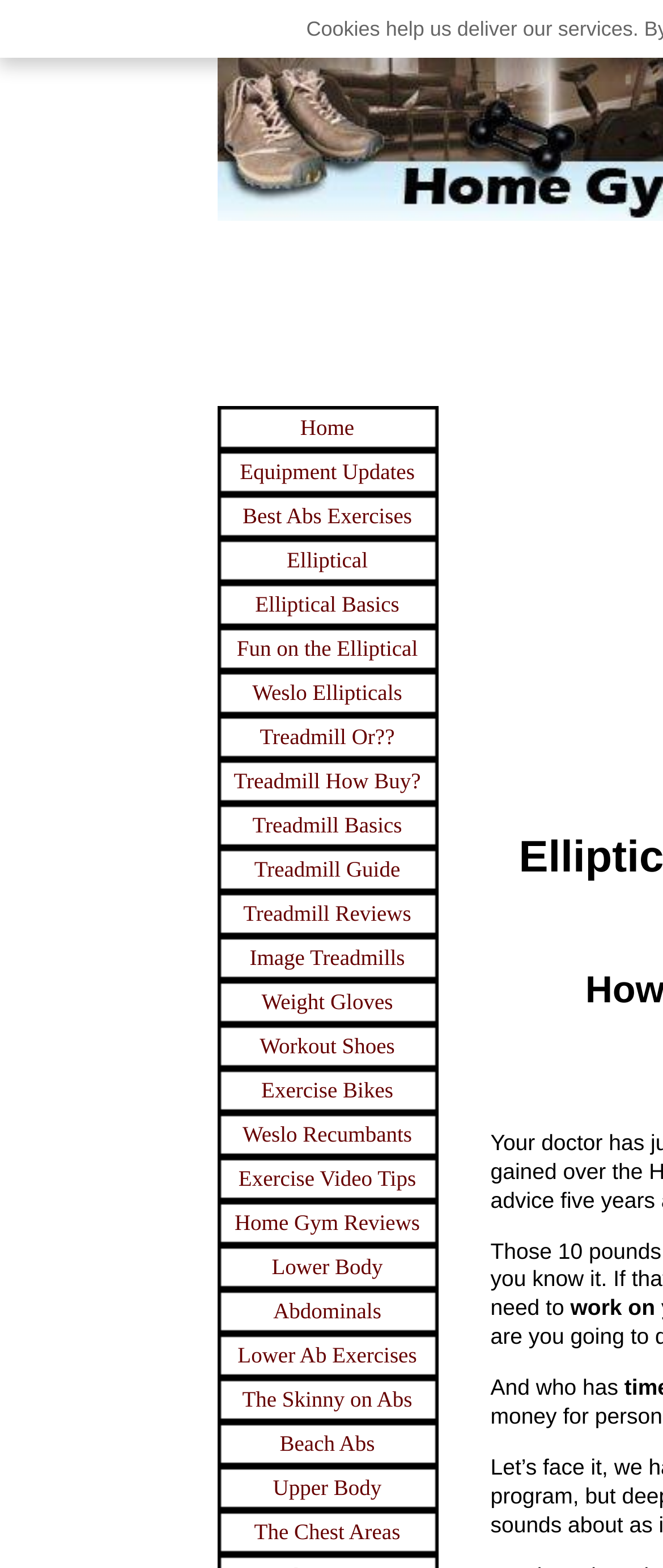Can you identify the bounding box coordinates of the clickable region needed to carry out this instruction: 'Learn about 'Lower Body' exercises'? The coordinates should be four float numbers within the range of 0 to 1, stated as [left, top, right, bottom].

[0.327, 0.794, 0.66, 0.822]